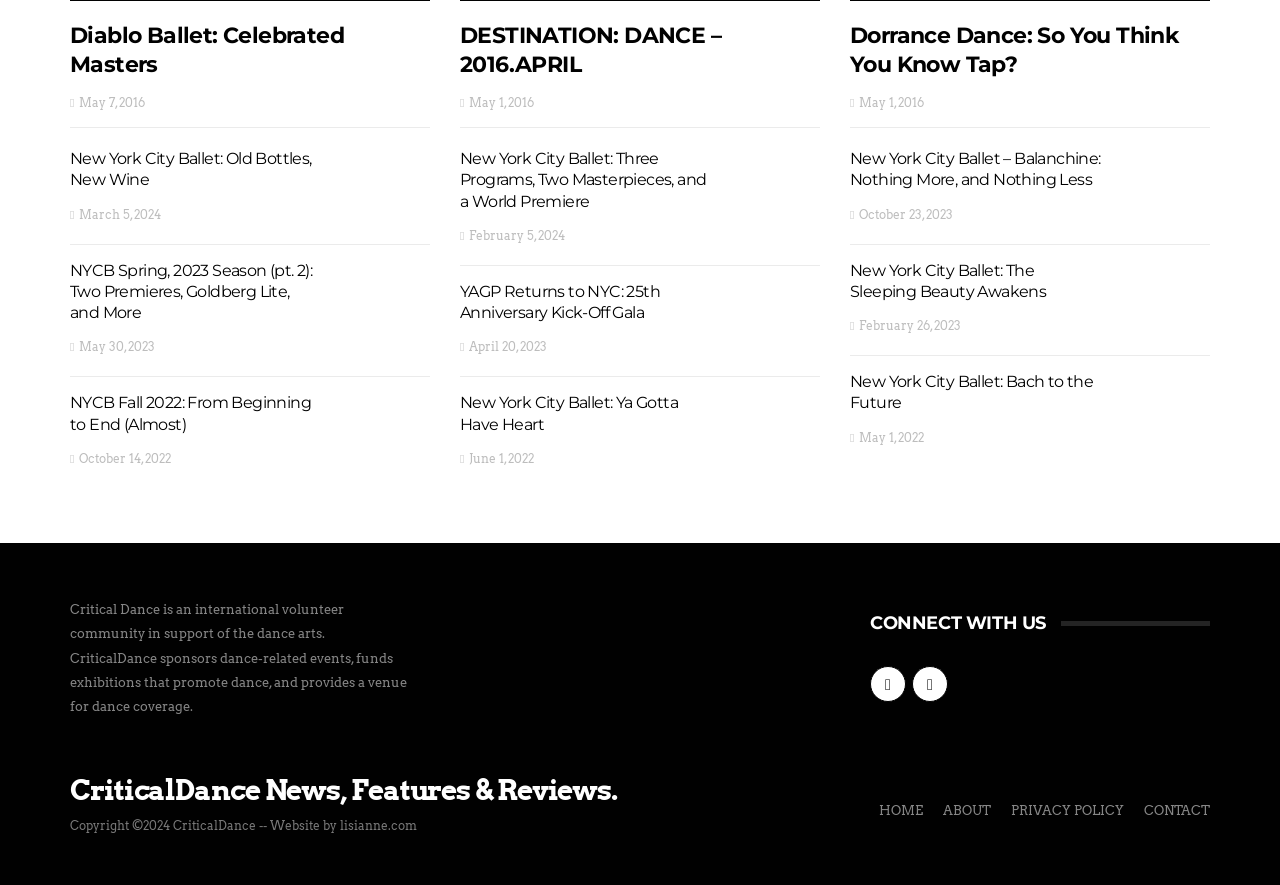Identify the bounding box coordinates of the region that should be clicked to execute the following instruction: "Follow 'CriticalDance News, Features & Reviews.'".

[0.055, 0.87, 0.482, 0.915]